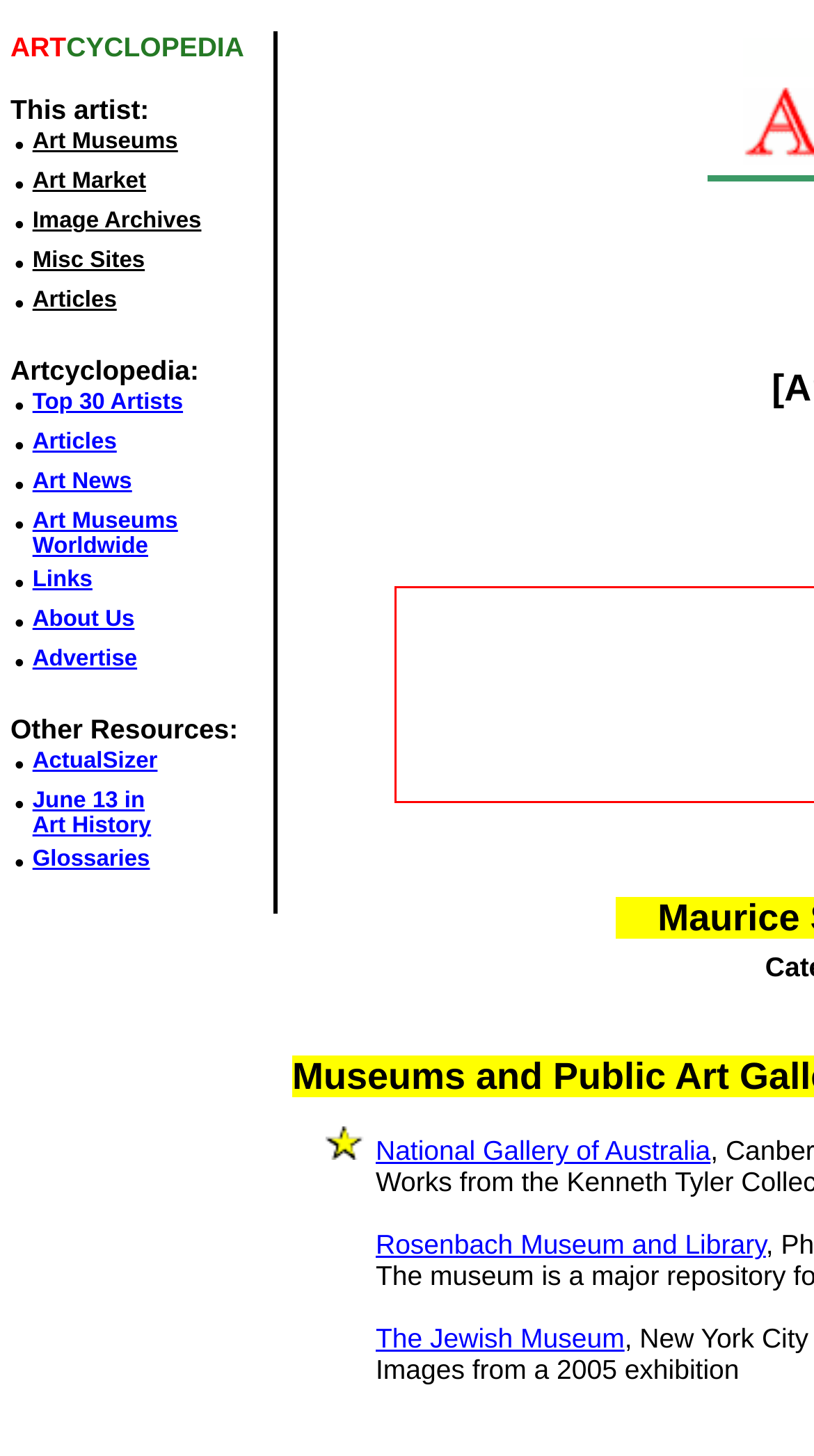Locate the bounding box coordinates of the area you need to click to fulfill this instruction: 'View images from the National Gallery of Australia'. The coordinates must be in the form of four float numbers ranging from 0 to 1: [left, top, right, bottom].

[0.462, 0.78, 0.873, 0.801]